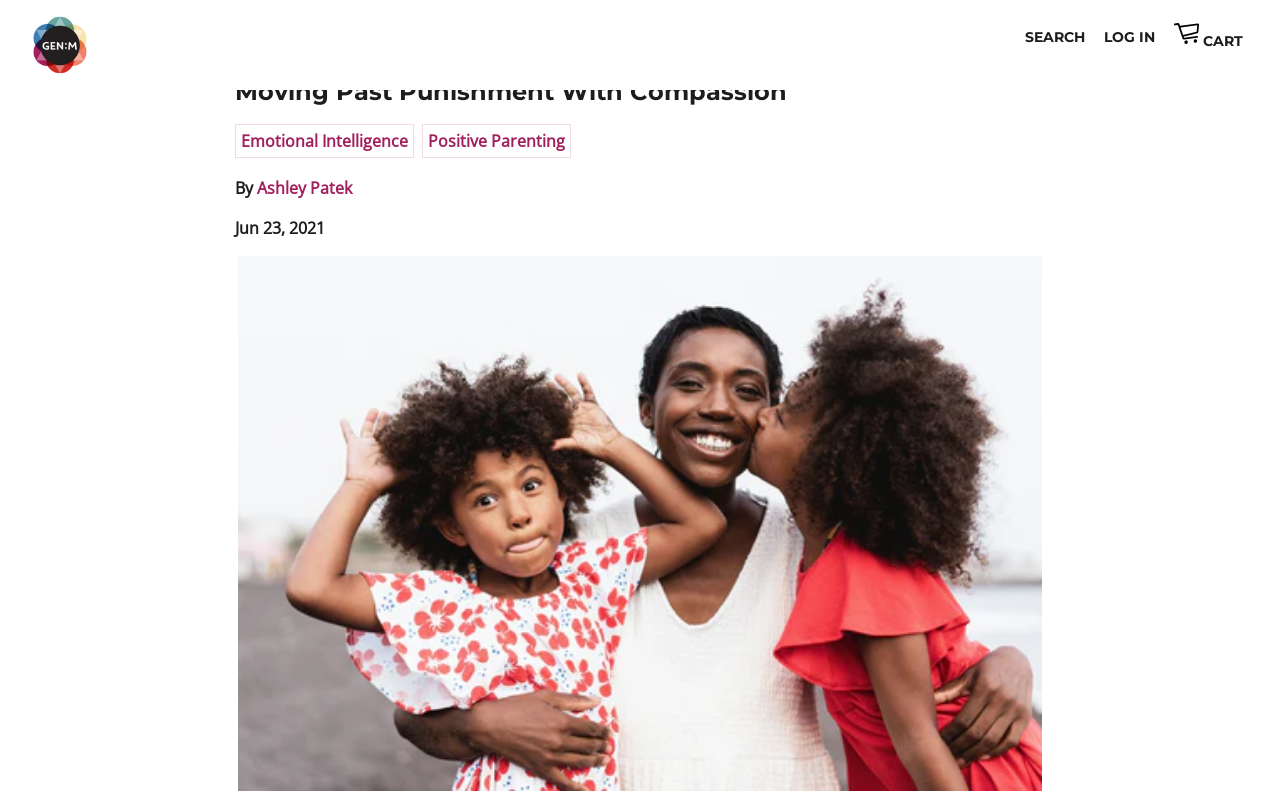Find the bounding box coordinates for the UI element whose description is: "Search". The coordinates should be four float numbers between 0 and 1, in the format [left, top, right, bottom].

[0.795, 0.015, 0.853, 0.079]